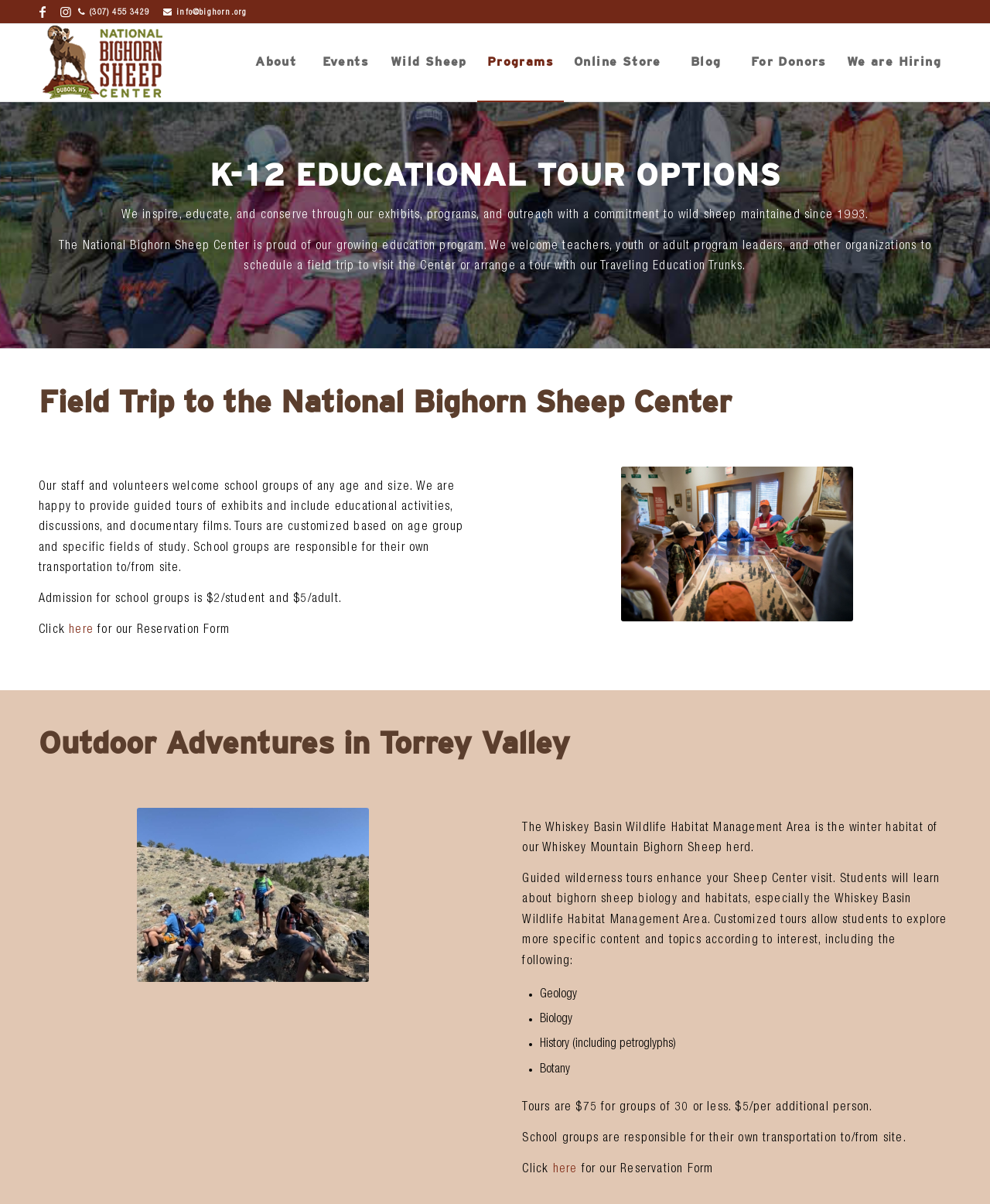Find the bounding box of the element with the following description: "Go to ZenBusiness". The coordinates must be four float numbers between 0 and 1, formatted as [left, top, right, bottom].

None